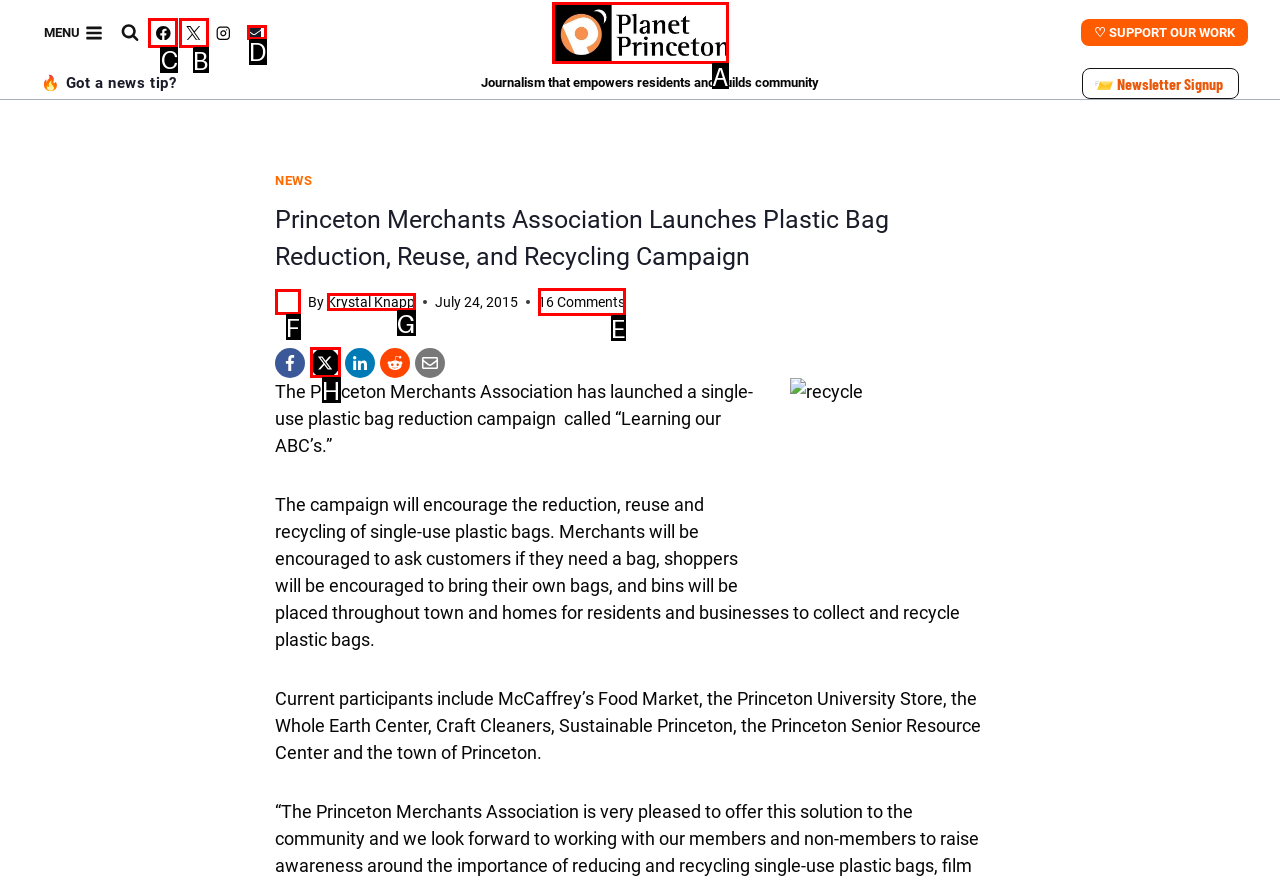Identify the letter of the correct UI element to fulfill the task: Visit Facebook page from the given options in the screenshot.

C